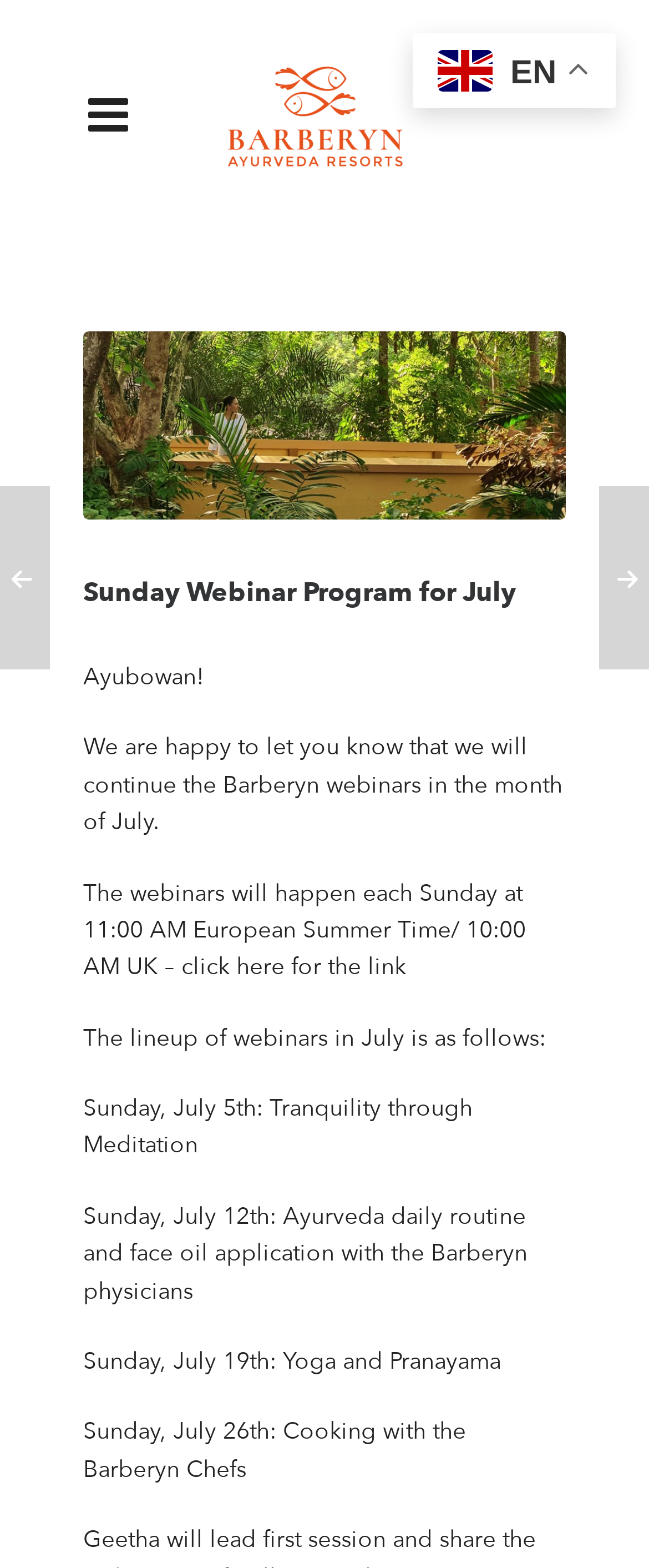Can you find and provide the title of the webpage?

Sunday Webinar Program for July